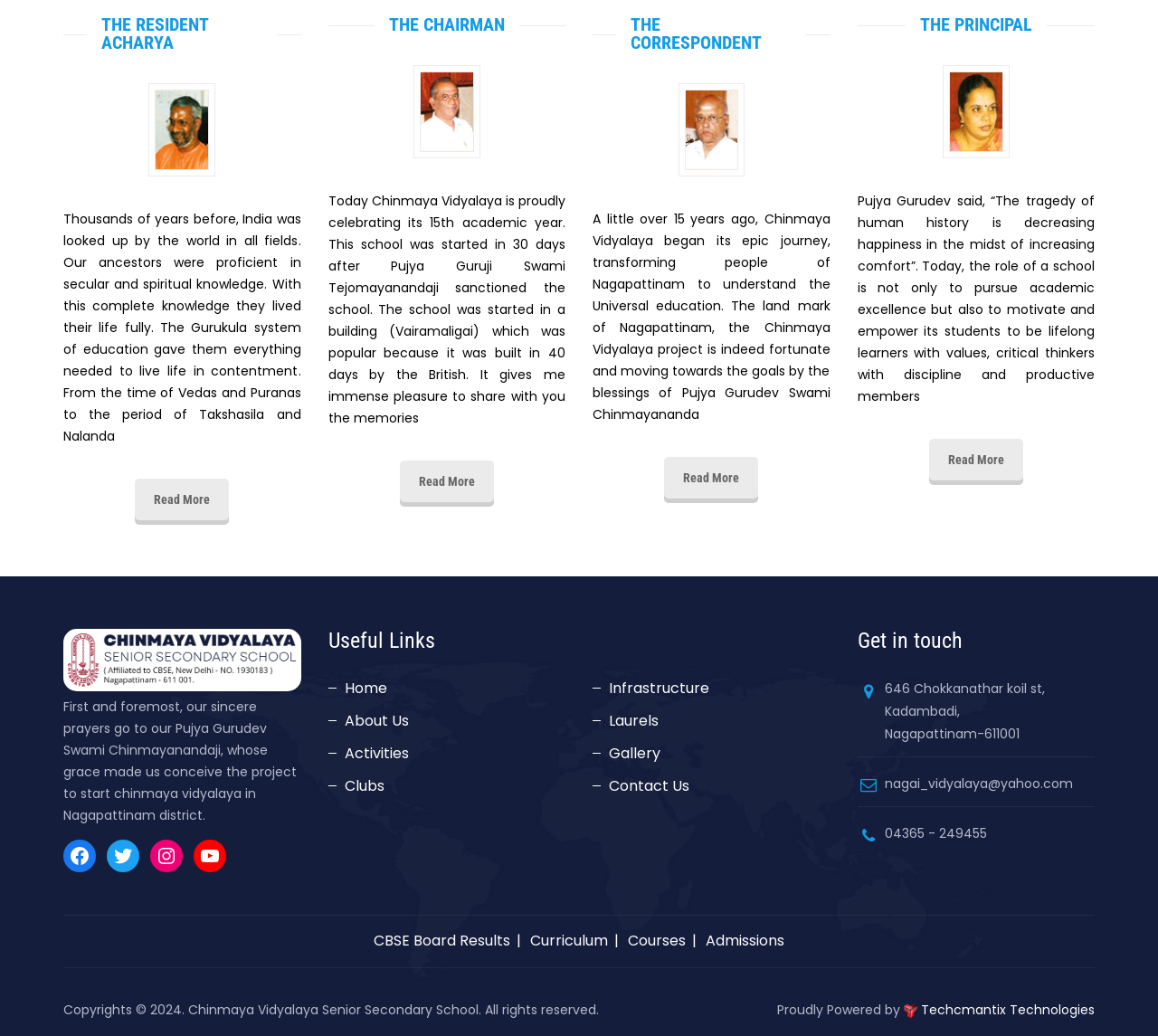Indicate the bounding box coordinates of the element that needs to be clicked to satisfy the following instruction: "View the Chairman's profile". The coordinates should be four float numbers between 0 and 1, i.e., [left, top, right, bottom].

[0.345, 0.445, 0.426, 0.485]